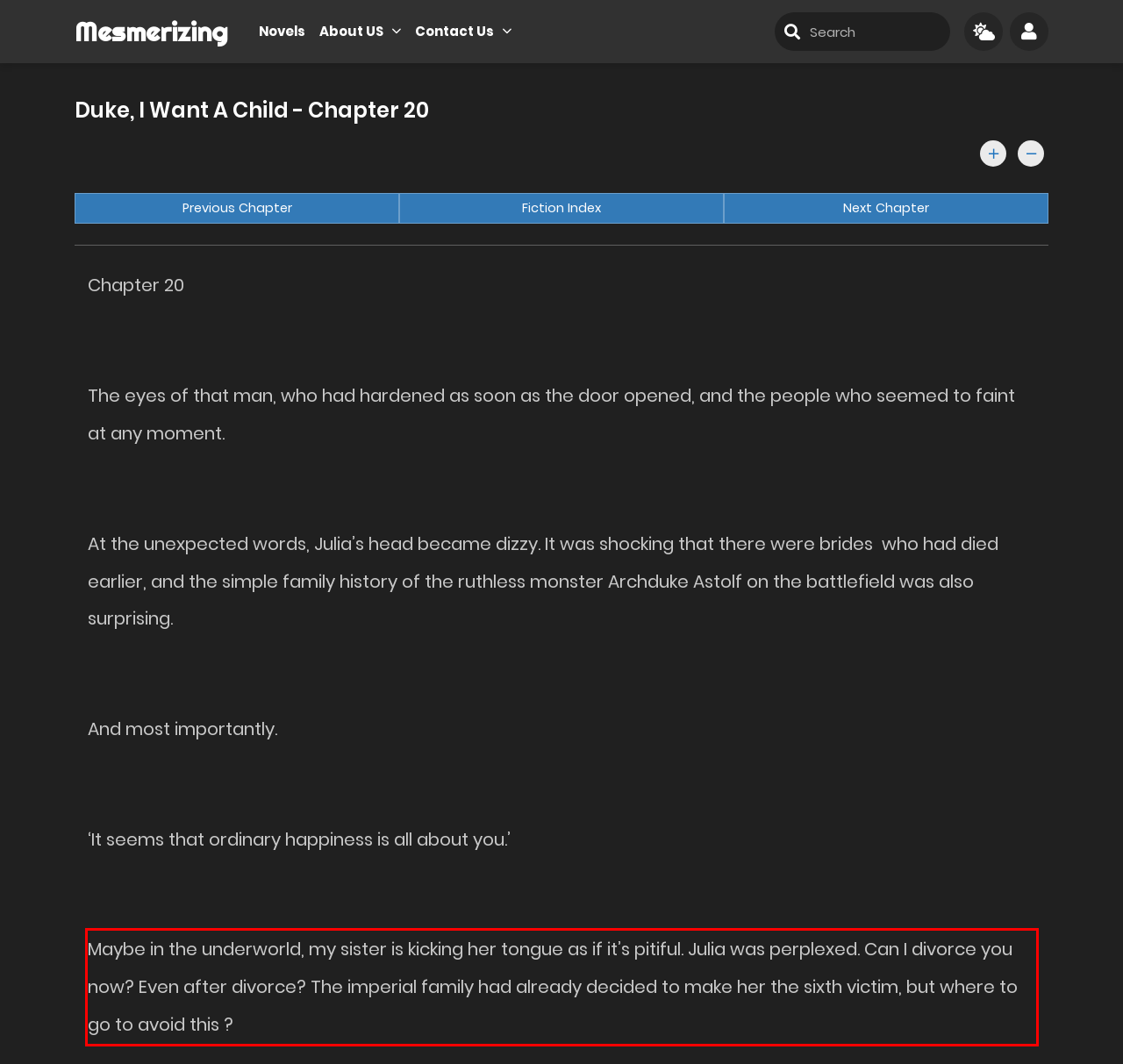You have a screenshot of a webpage where a UI element is enclosed in a red rectangle. Perform OCR to capture the text inside this red rectangle.

Maybe in the underworld, my sister is kicking her tongue as if it’s pitiful. Julia was perplexed. Can I divorce you now? Even after divorce? The imperial family had already decided to make her the sixth victim, but where to go to avoid this ?